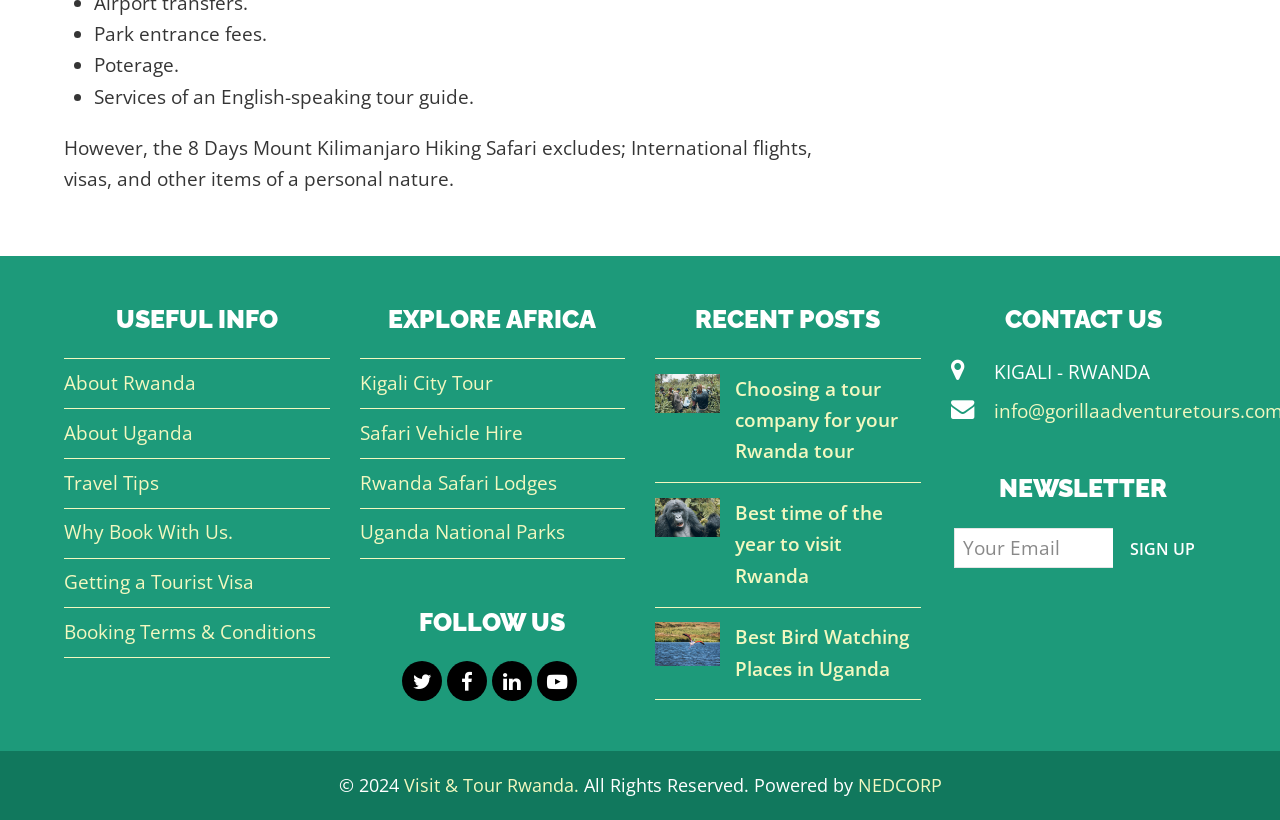Point out the bounding box coordinates of the section to click in order to follow this instruction: "Click on 'SIGN UP'".

[0.87, 0.643, 0.947, 0.697]